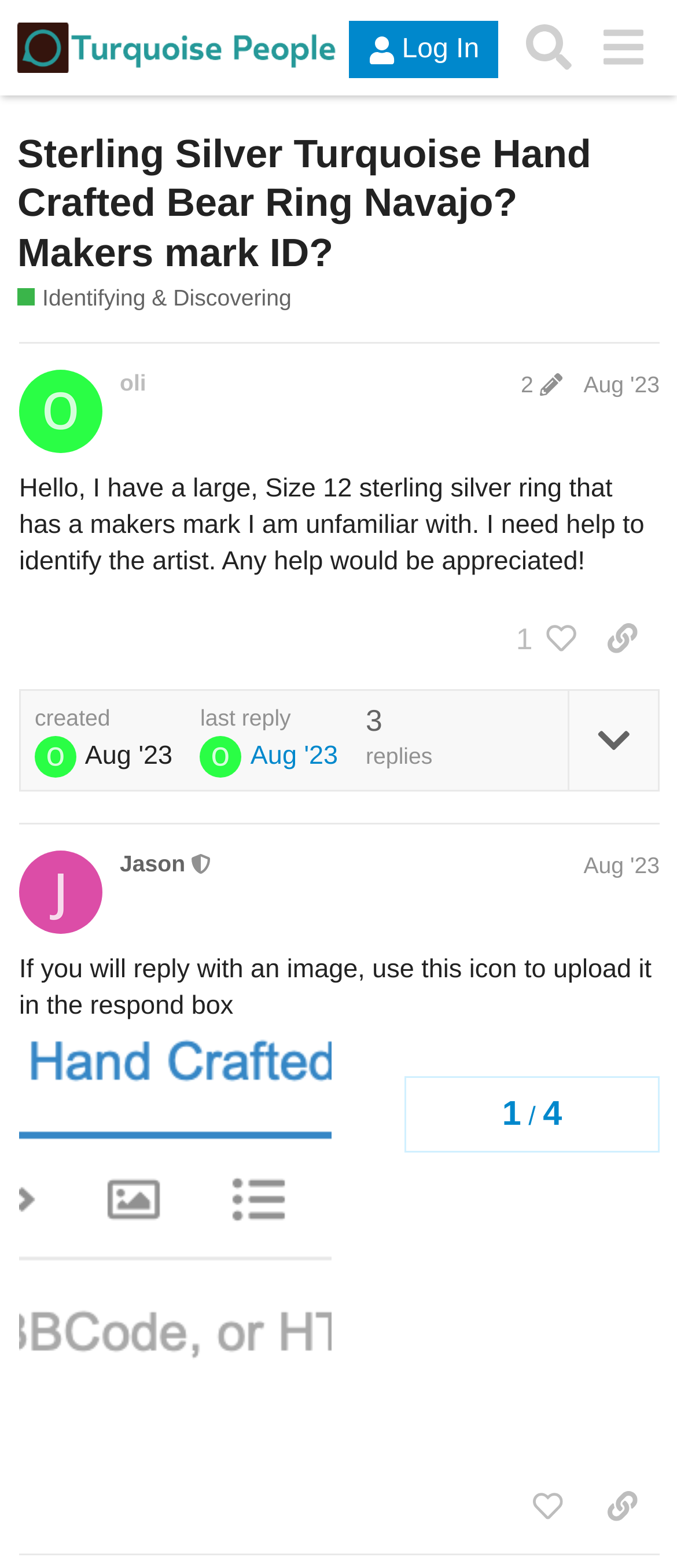Provide a comprehensive caption for the webpage.

This webpage appears to be a forum discussion page, specifically a topic about identifying a sterling silver ring with a makers mark. 

At the top of the page, there is a header section with a logo image and a link to "Turquoise People" on the left, and two buttons, "Log In" and "Search", on the right. Below the header, there is a heading that displays the topic title, "Sterling Silver Turquoise Hand Crafted Bear Ring Navajo? Makers mark ID?".

The main content of the page is divided into two posts, each with its own region. The first post, labeled as "post #1 by @oli", contains a heading with the user's name and post edit history, followed by a paragraph of text describing the ring and requesting help to identify the artist. Below the text, there are several buttons, including one to view likes, copy a link to the post, and expand topic details. 

The second post, labeled as "post #2 by @Jason", is from a moderator and contains a heading with the user's name and a generic text indicating the user's moderator status. The post itself is a response to the original post, providing guidance on how to upload an image in the response box. The post includes an image and several buttons, including one to like the post and copy a link to the post.

On the right side of the page, there is a navigation section displaying topic progress, with headings and static text showing the number of replies and the last reply date.